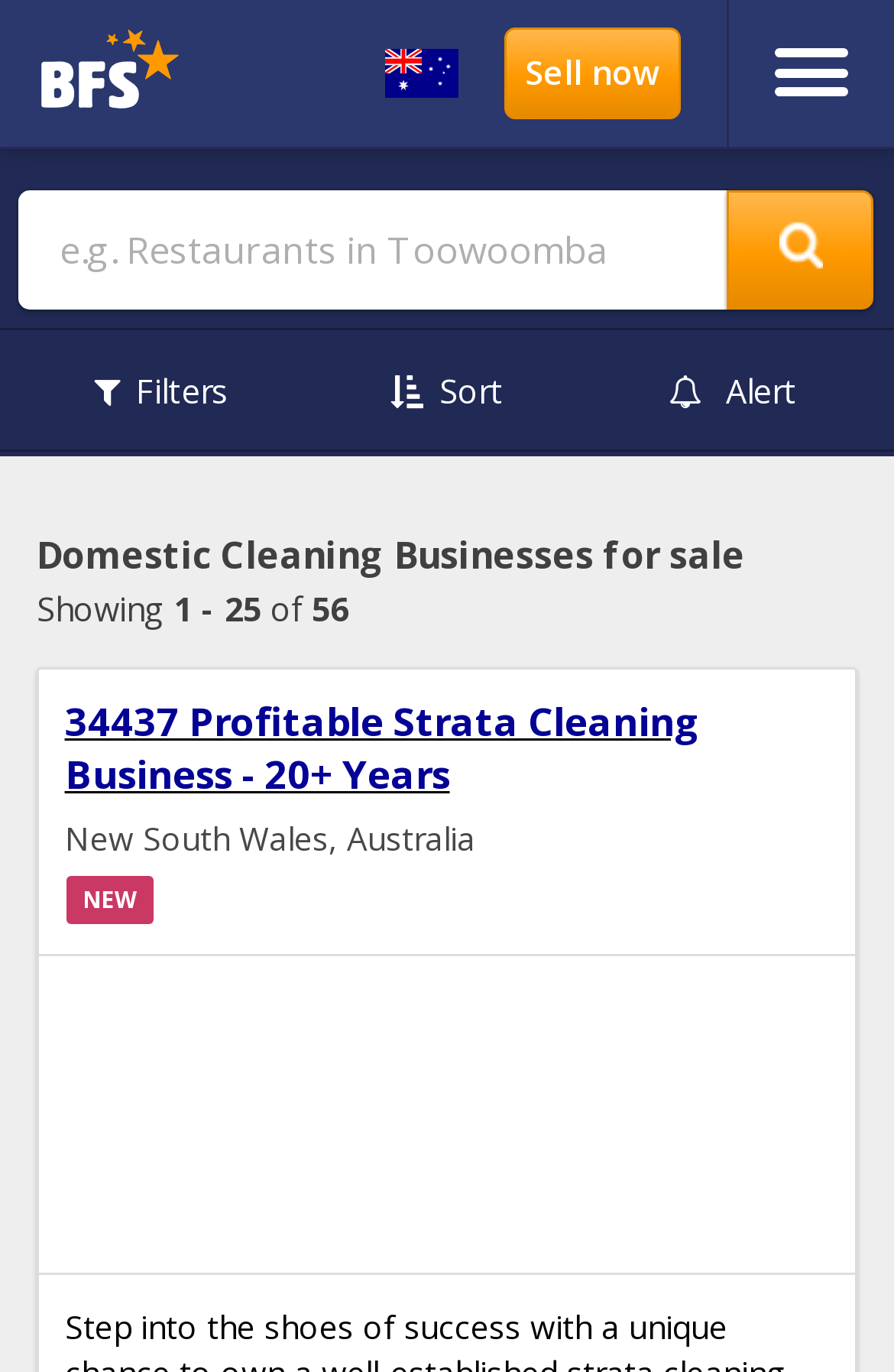Please extract the webpage's main title and generate its text content.

Domestic Cleaning Businesses for sale